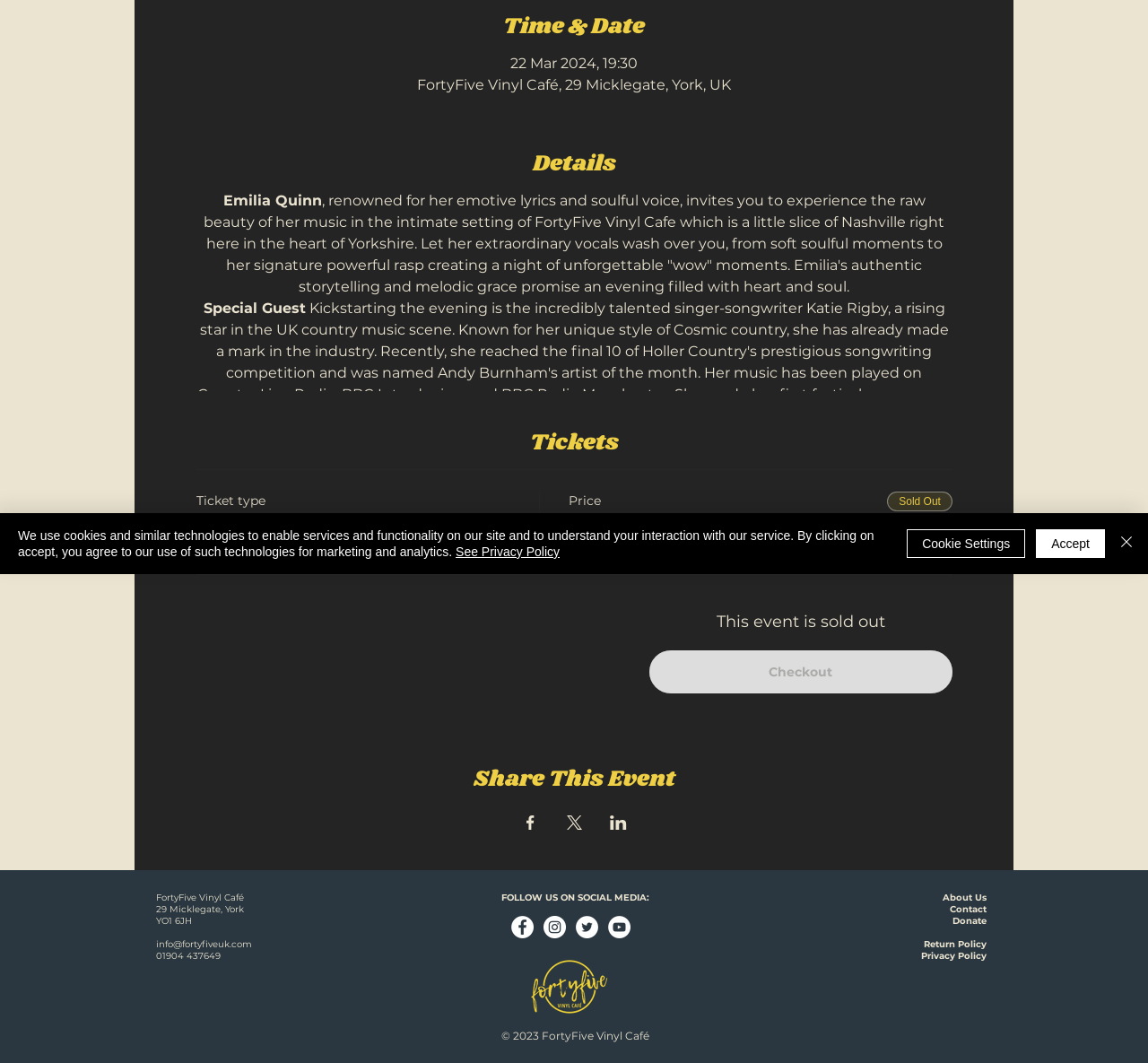Determine the bounding box for the HTML element described here: "Returning Home". The coordinates should be given as [left, top, right, bottom] with each number being a float between 0 and 1.

None